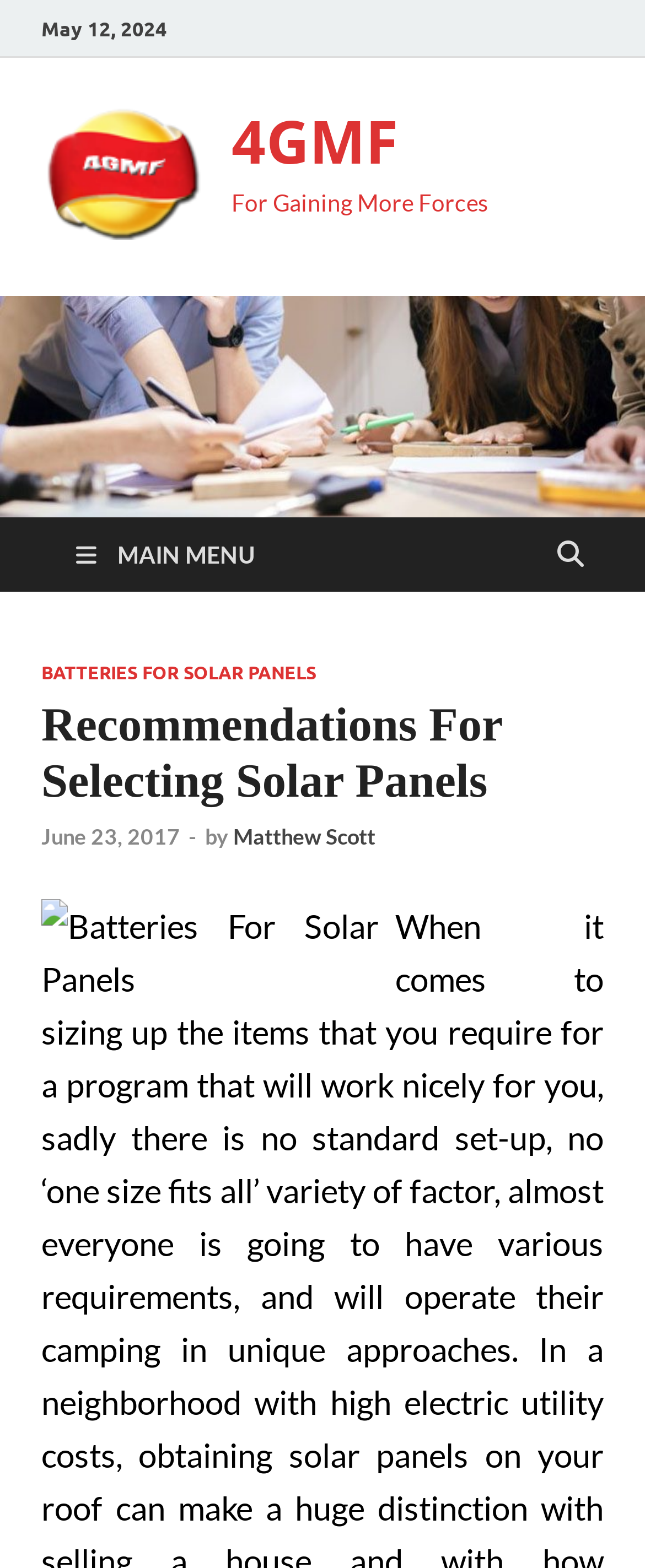Give a concise answer of one word or phrase to the question: 
What is the date of the latest article?

May 12, 2024